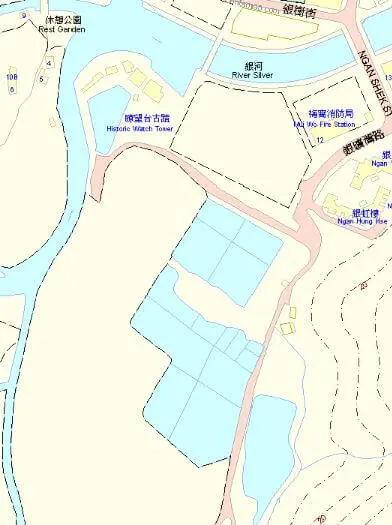Generate a comprehensive caption that describes the image.

The image displays a detailed CentaMap highlighting a specific area, featuring the River Silver and surrounding landmarks. Key locations such as the Historic Watch Tower and the Mui Wo Fire Station are represented, providing a comprehensive view of the geographical layout of the area. The map also showcases sections of land designated in a light blue shade, likely indicating significant features or plans for development near the waterfront. This visual aids in understanding the spatial relationships within the vicinity, notably illustrating how historical and functional elements coexist along the river. The map is part of a larger narrative regarding the region's history and reclaiming efforts, as suggested by accompanying text referencing the relevance of the salt pans to local ecology and economy.